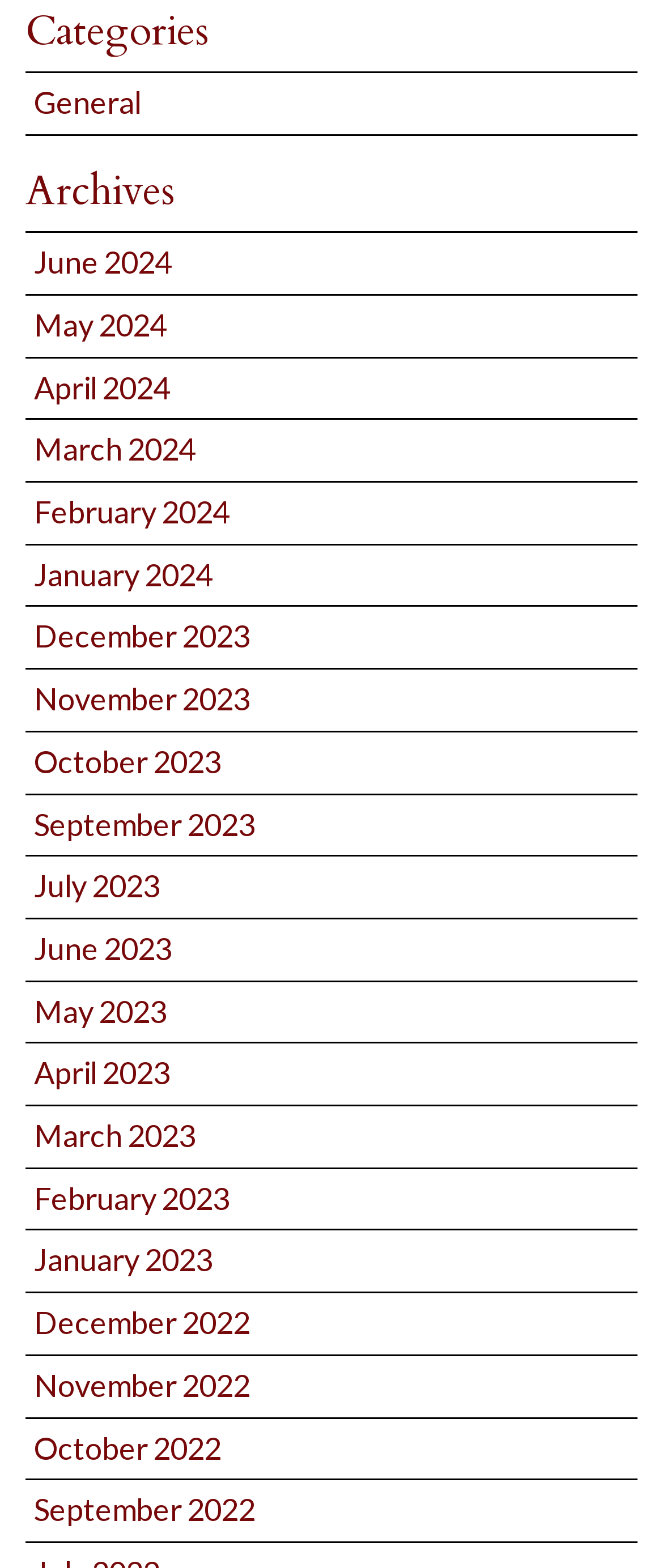Please locate the UI element described by "General" and provide its bounding box coordinates.

[0.051, 0.053, 0.213, 0.077]